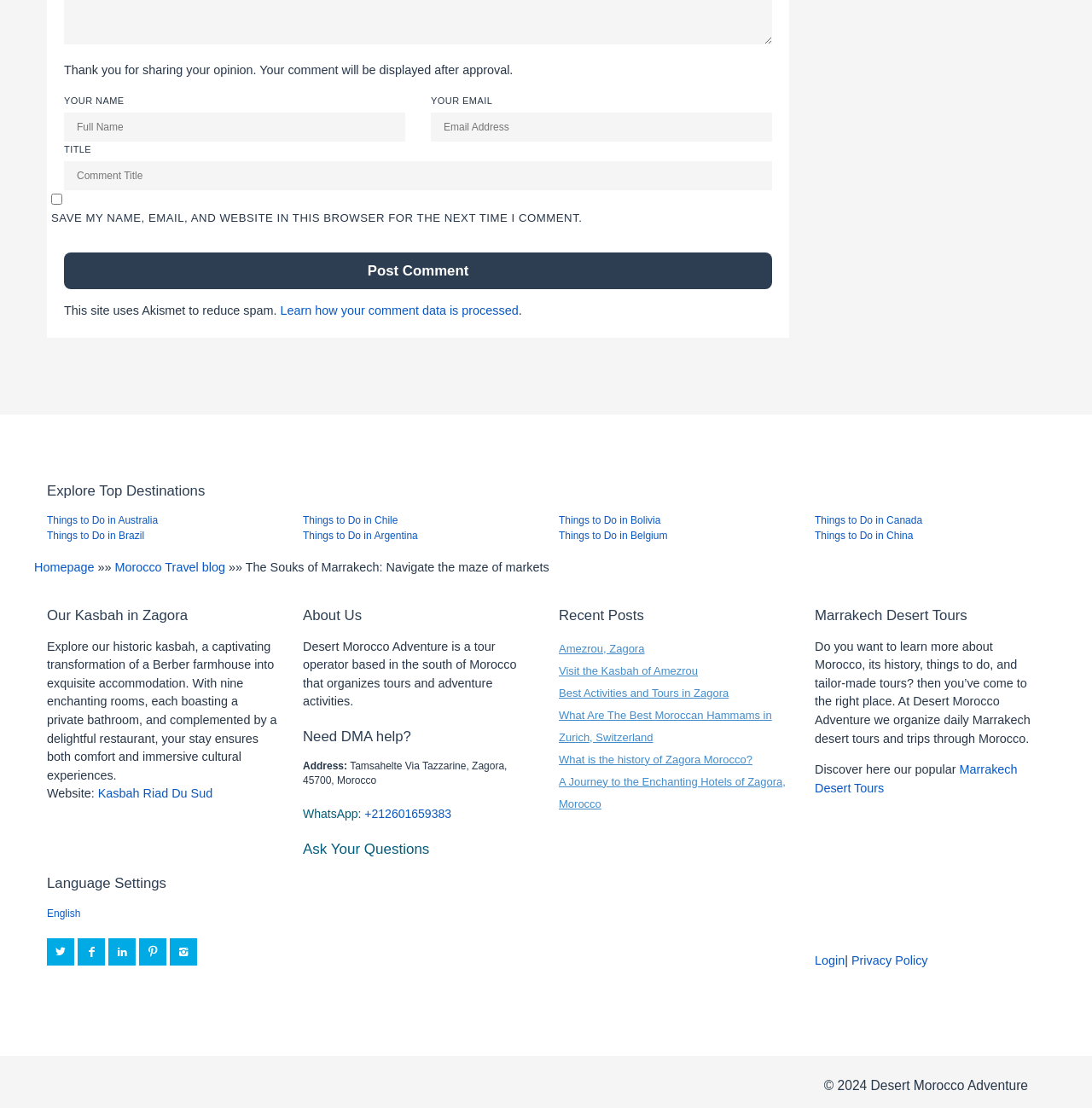What is the purpose of the comment section?
Use the information from the image to give a detailed answer to the question.

The comment section is located at the top of the webpage, with a heading 'Leave a Reply' and input fields for name, email, and comment title. The presence of a 'Post Comment' button suggests that users can share their opinions or thoughts on the webpage's content.